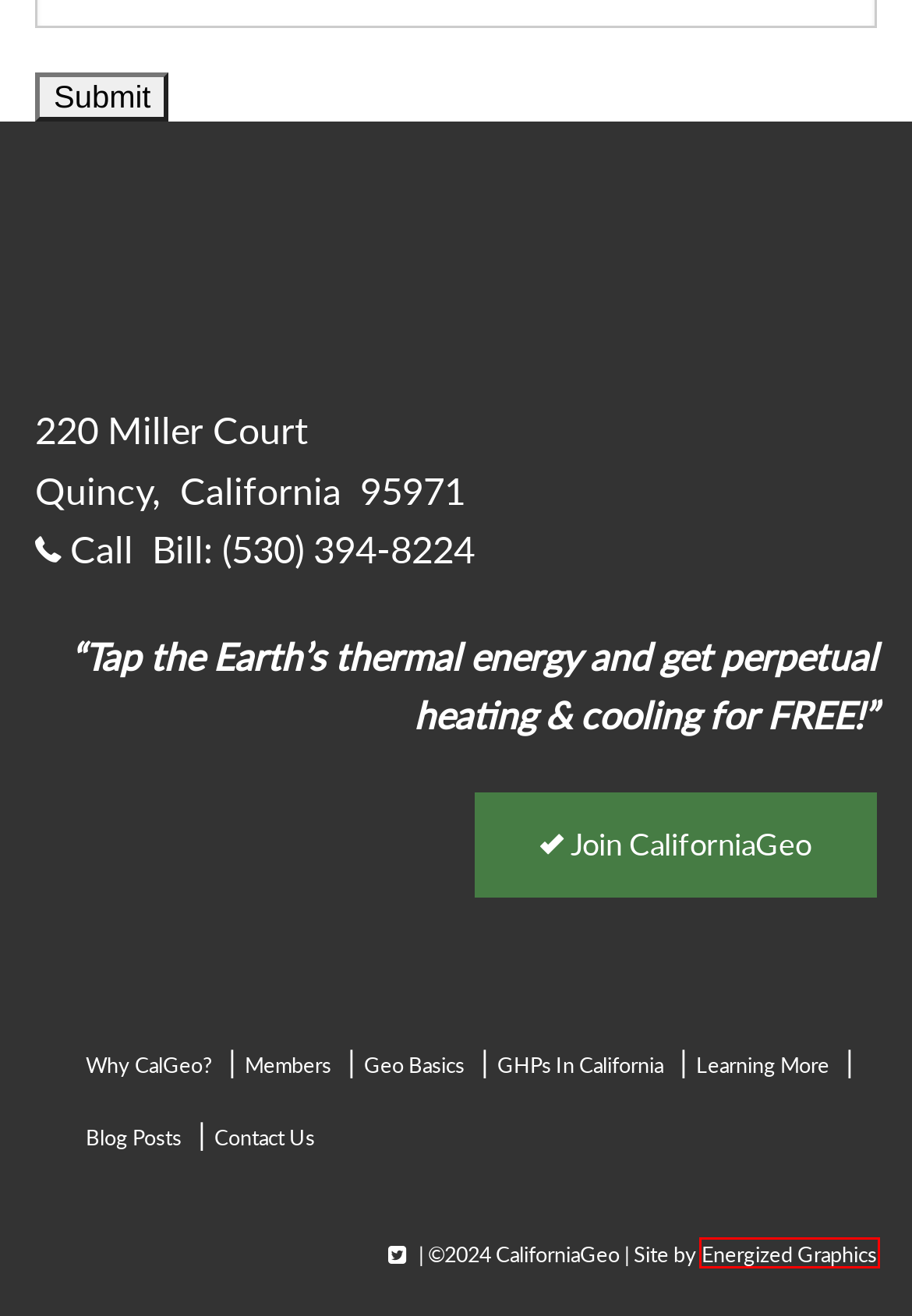Consider the screenshot of a webpage with a red bounding box and select the webpage description that best describes the new page that appears after clicking the element inside the red box. Here are the candidates:
A. Underground geo heat exchanger types (GHEX) - CaliforniaGeoCaliforniaGeo
B. Springfield Illinois Web Design and Graphic Design - Energized Graphics
C. Board Meetings / Annual Reports - CaliforniaGeoCaliforniaGeo
D. Document Library - CaliforniaGeoCaliforniaGeo
E. Geoexchange in a zero net energy home located in northern SierraCaliforniaGeo
F. Governance By CaliforniaGeo's Board - CaliforniaGeoCaliforniaGeo
G. IGSHPA - CaliforniaGeoCaliforniaGeo
H. Institutional Buildings - CaliforniaGeoCaliforniaGeo

B